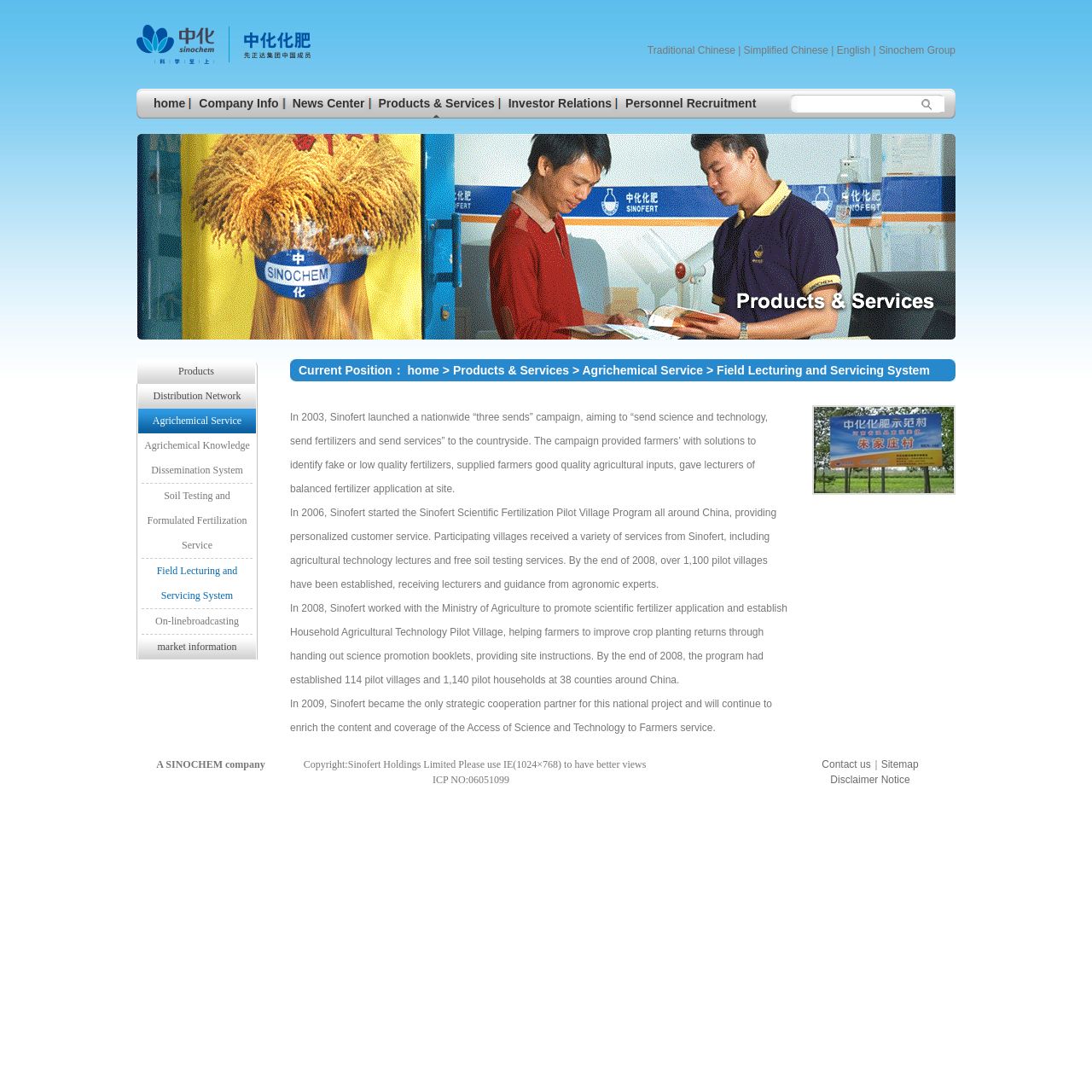Provide a single word or phrase answer to the question: 
What is the purpose of the 'three sends' campaign?

To provide farmers with solutions